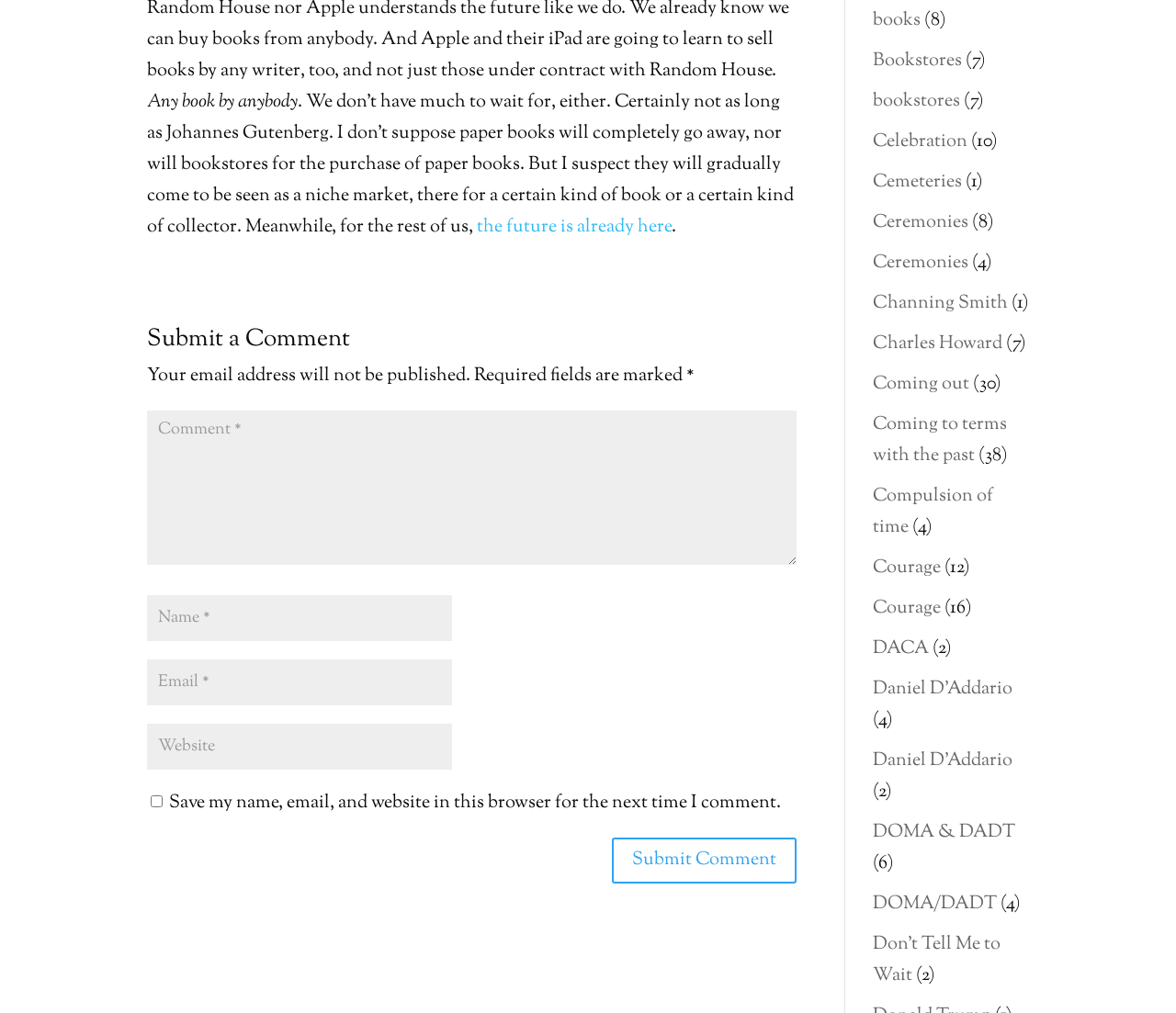Provide the bounding box coordinates of the section that needs to be clicked to accomplish the following instruction: "Play the audio."

None